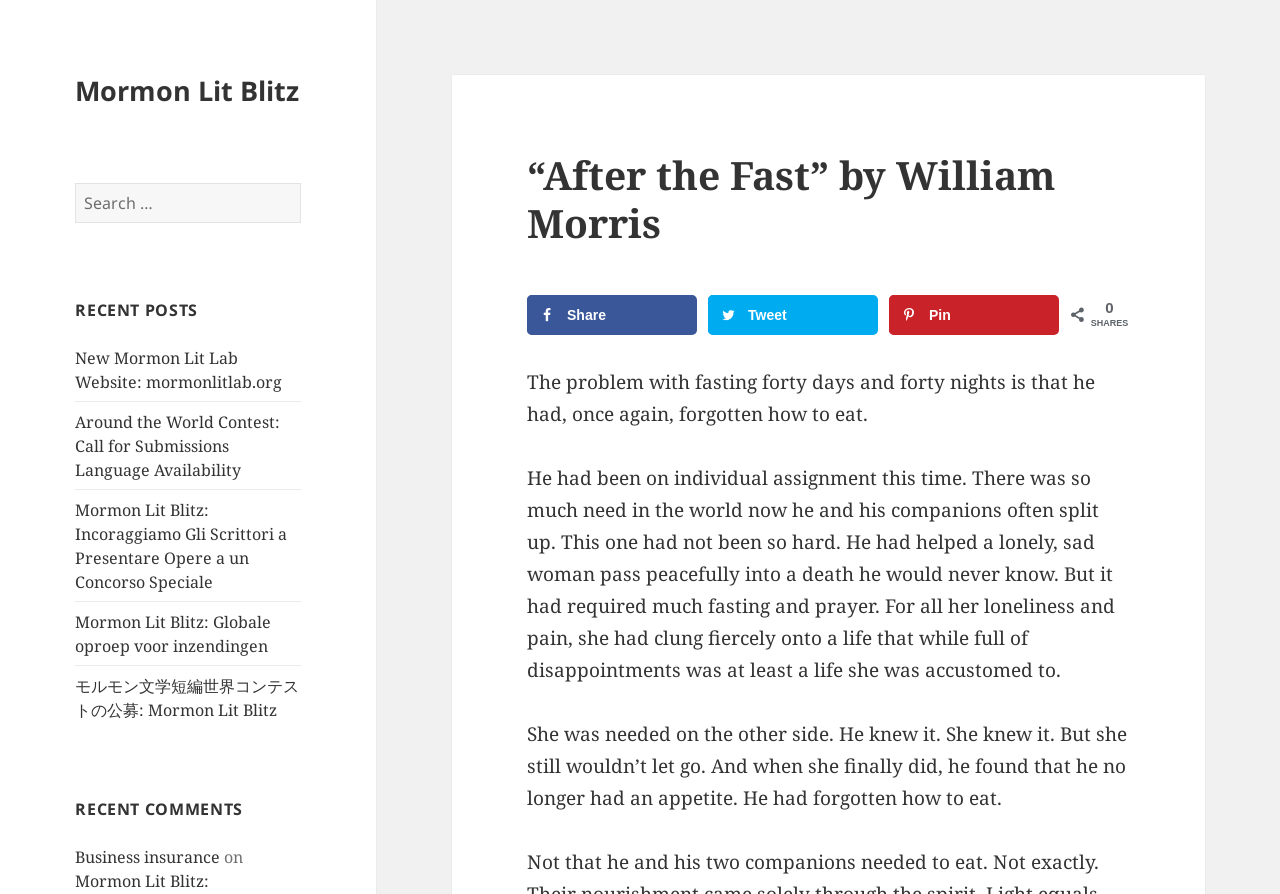Please identify the bounding box coordinates of the area that needs to be clicked to follow this instruction: "Read recent post 'New Mormon Lit Lab Website: mormonlitlab.org'".

[0.059, 0.388, 0.221, 0.439]